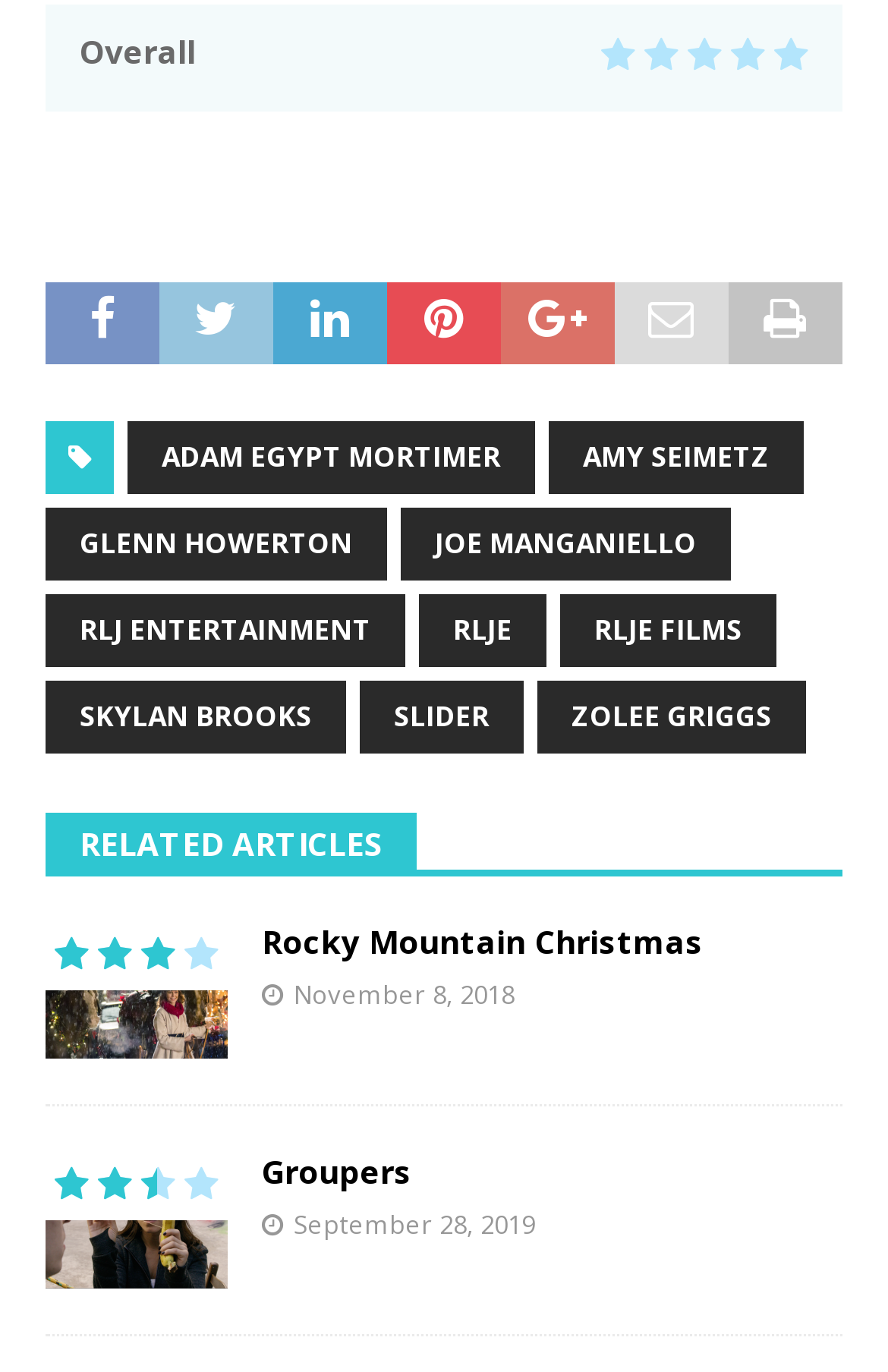Please locate the bounding box coordinates of the element that should be clicked to complete the given instruction: "Click on the link to Groupers".

[0.295, 0.838, 0.464, 0.87]